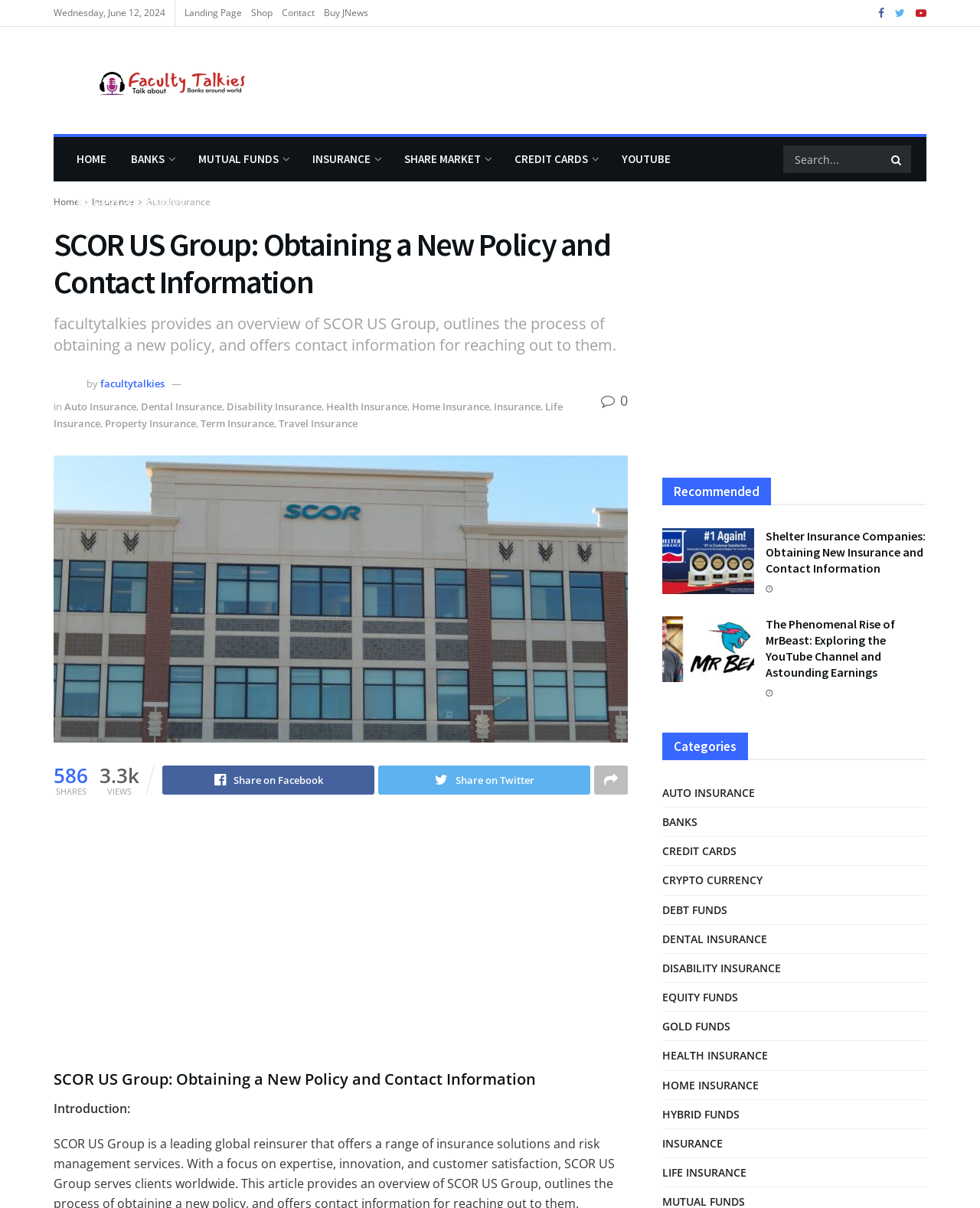What is the name of the reinsurer introduced on the webpage?
Look at the screenshot and provide an in-depth answer.

The webpage introduces SCOR US Group, a leading global reinsurer, and provides information on obtaining a new policy and contact information.